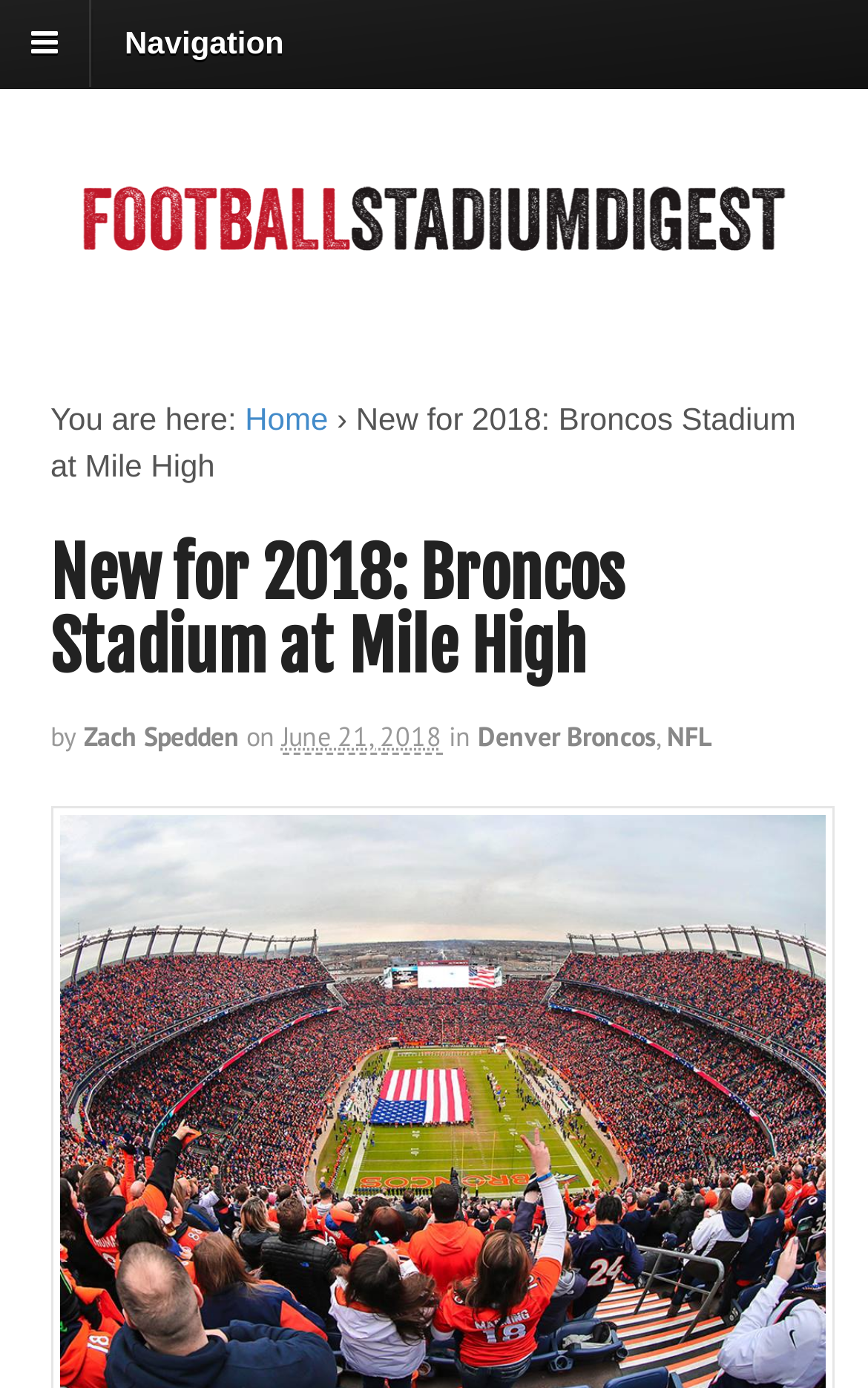Bounding box coordinates should be in the format (top-left x, top-left y, bottom-right x, bottom-right y) and all values should be floating point numbers between 0 and 1. Determine the bounding box coordinate for the UI element described as: Denver Broncos

[0.55, 0.518, 0.755, 0.542]